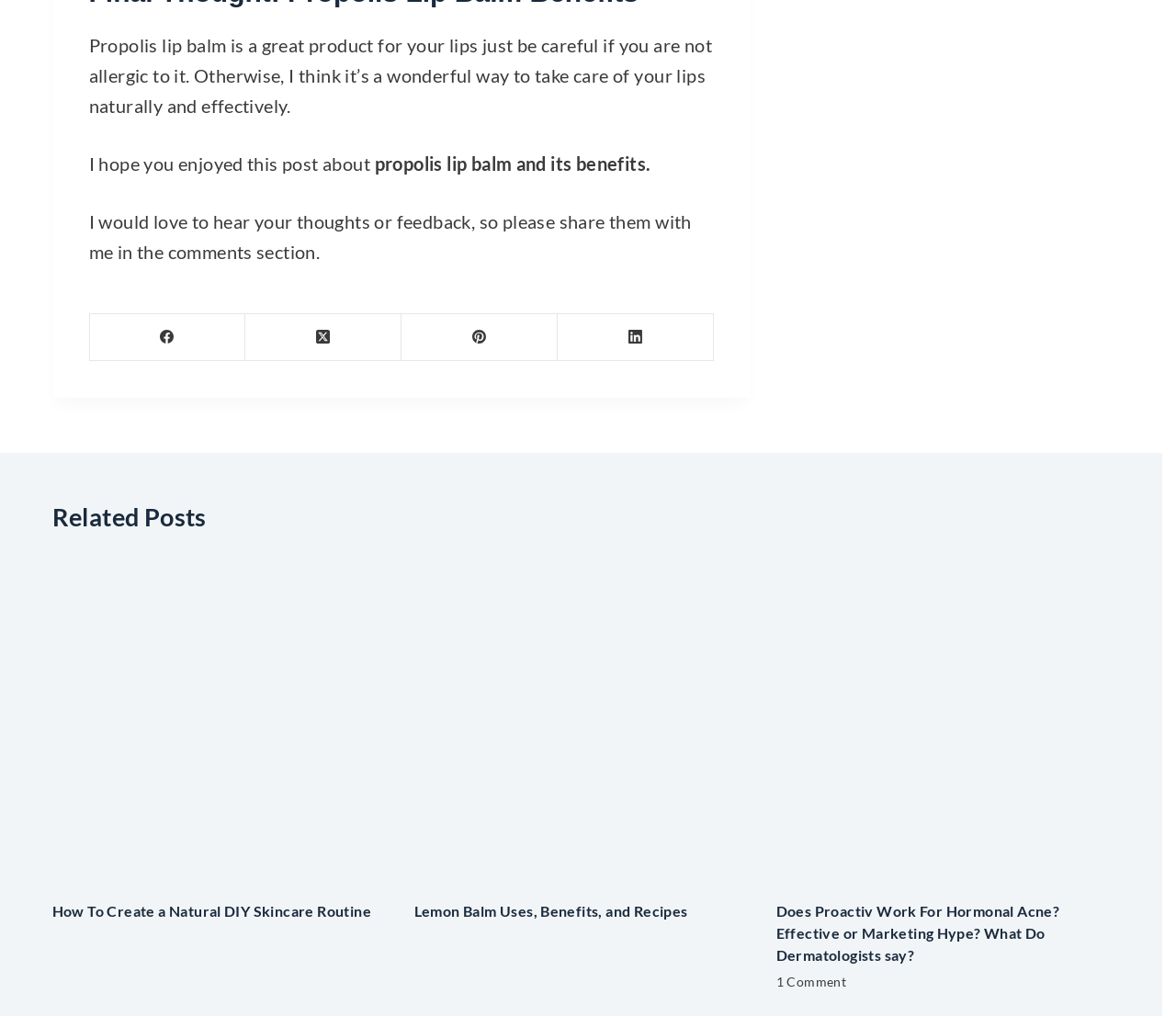How many social media links are provided?
Based on the image, provide your answer in one word or phrase.

4